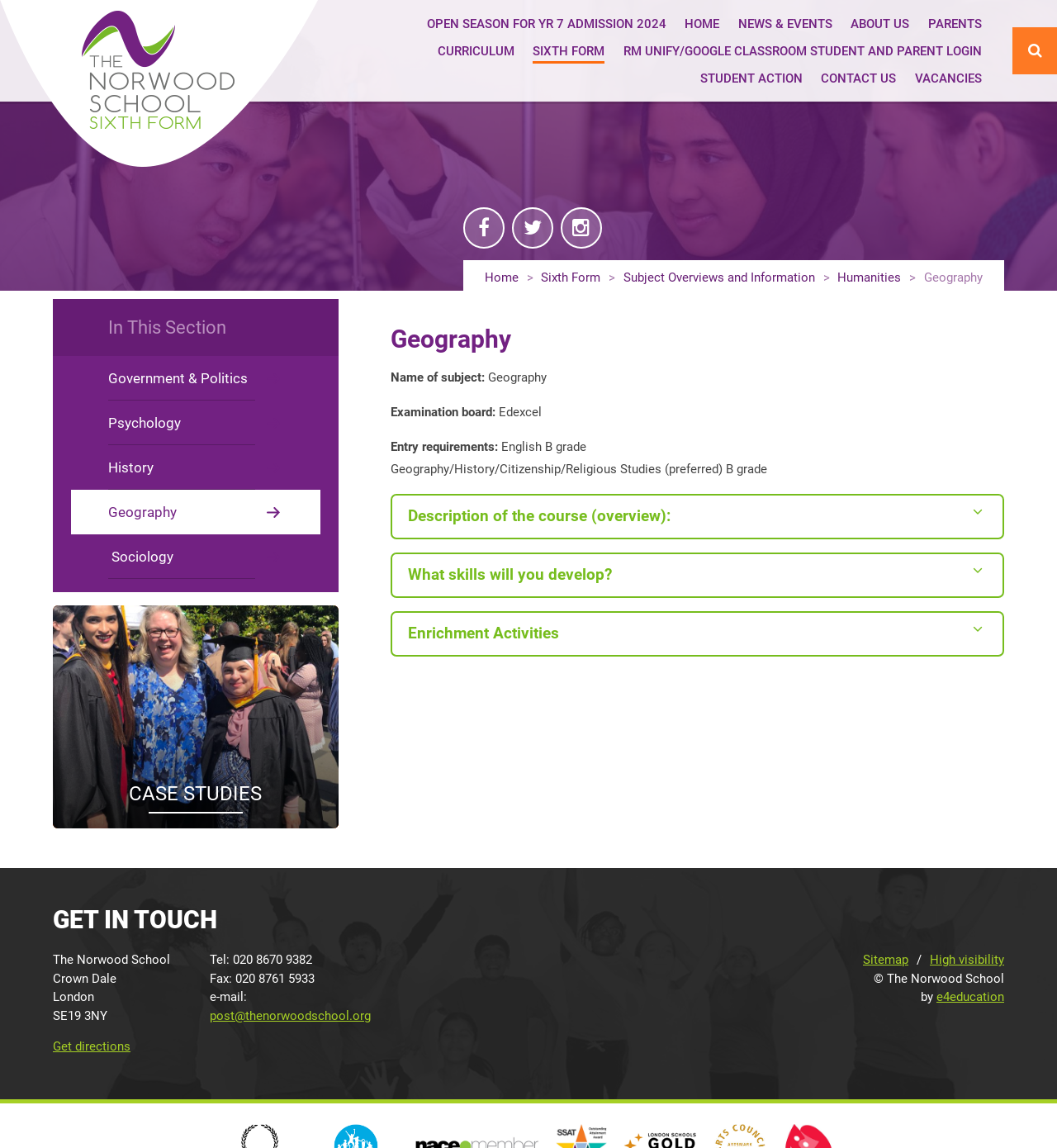Given the content of the image, can you provide a detailed answer to the question?
What is the link to get directions to the school?

The link to get directions to the school can be found in the 'GET IN TOUCH' section at the bottom of the webpage, where the school's address is written.